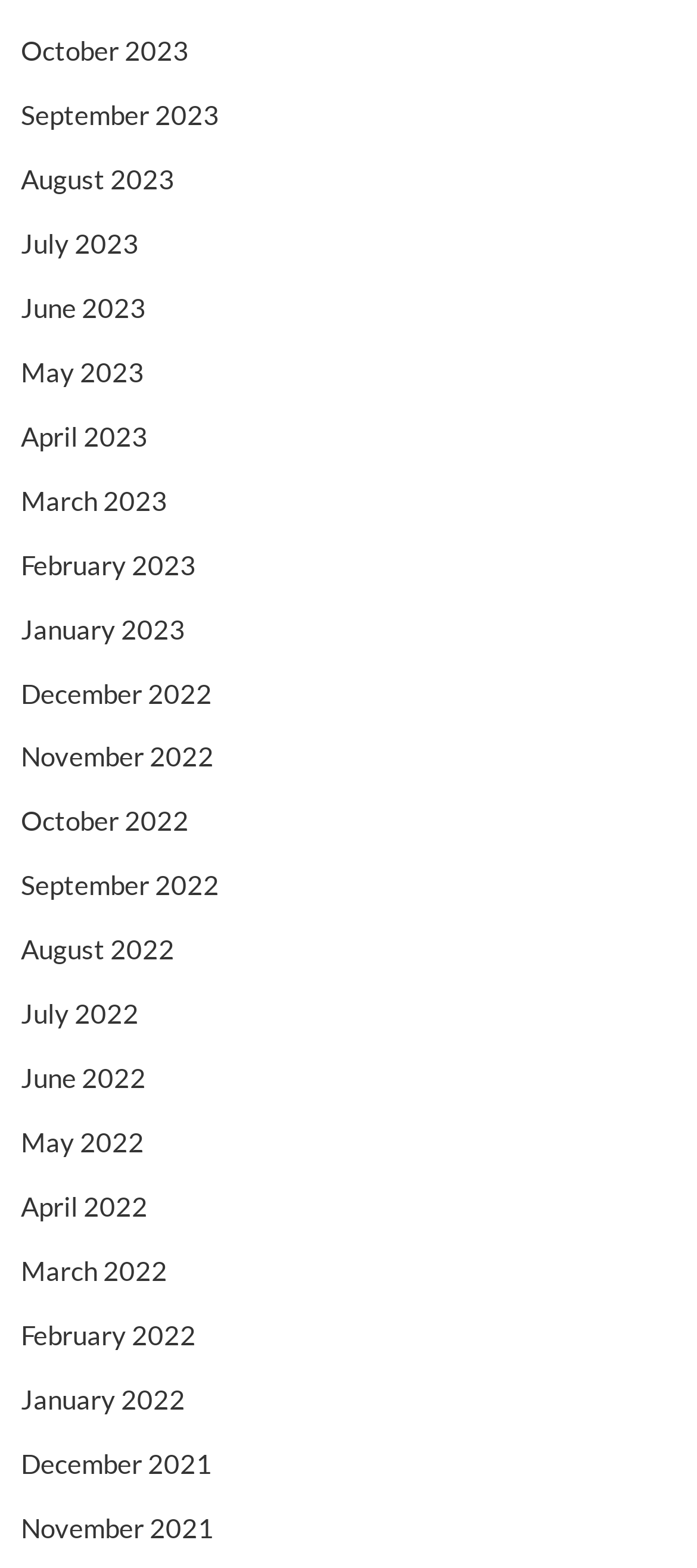Locate the bounding box coordinates of the element that should be clicked to execute the following instruction: "browse January 2022".

[0.03, 0.882, 0.266, 0.903]